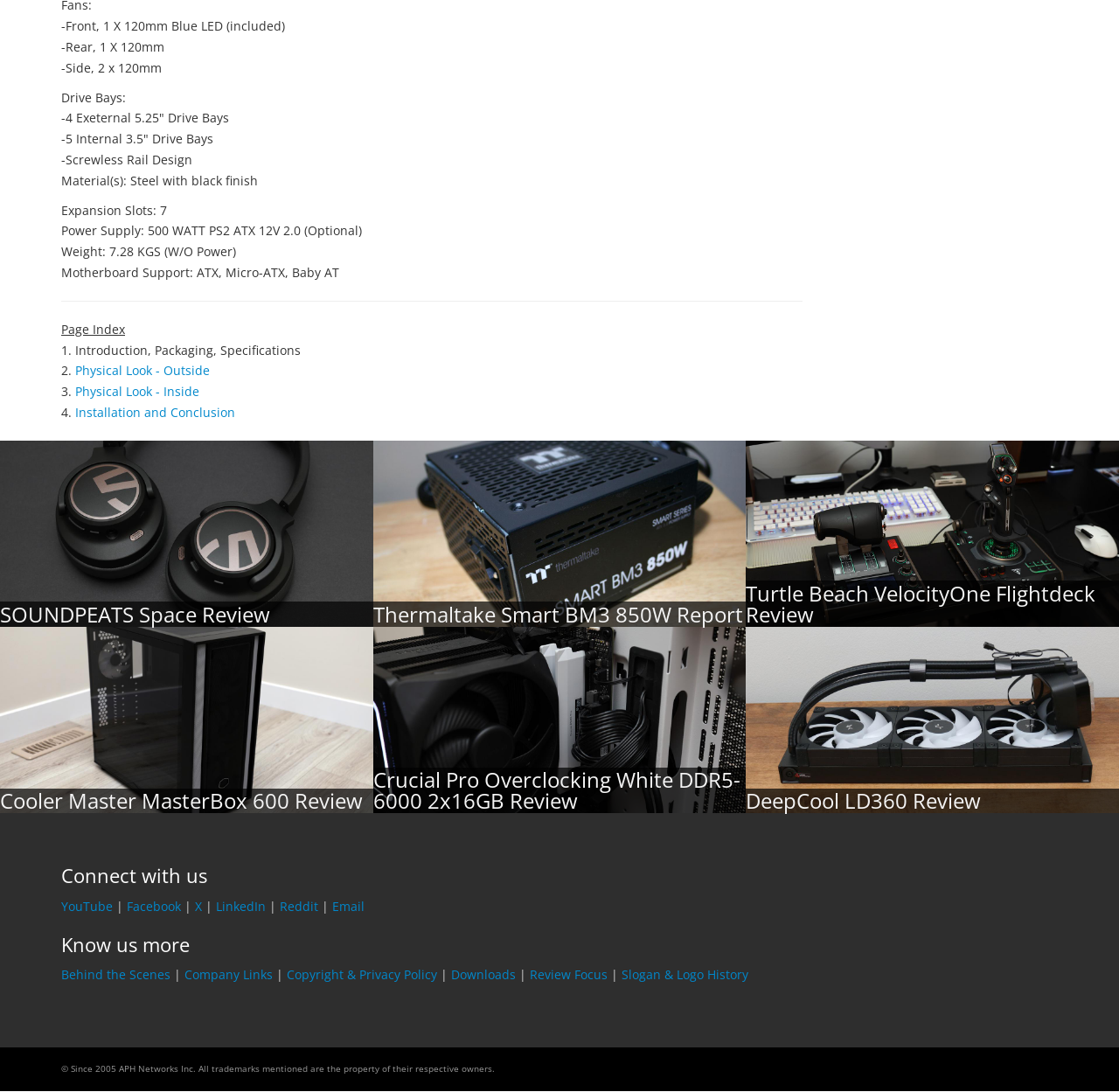Provide a short answer to the following question with just one word or phrase: What is the power supply of the product?

500 WATT PS2 ATX 12V 2.0 (Optional)